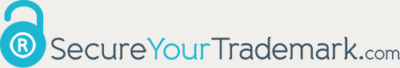What is the domain accompanying the logo?
Please provide a single word or phrase based on the screenshot.

SecureYourTrademark.com